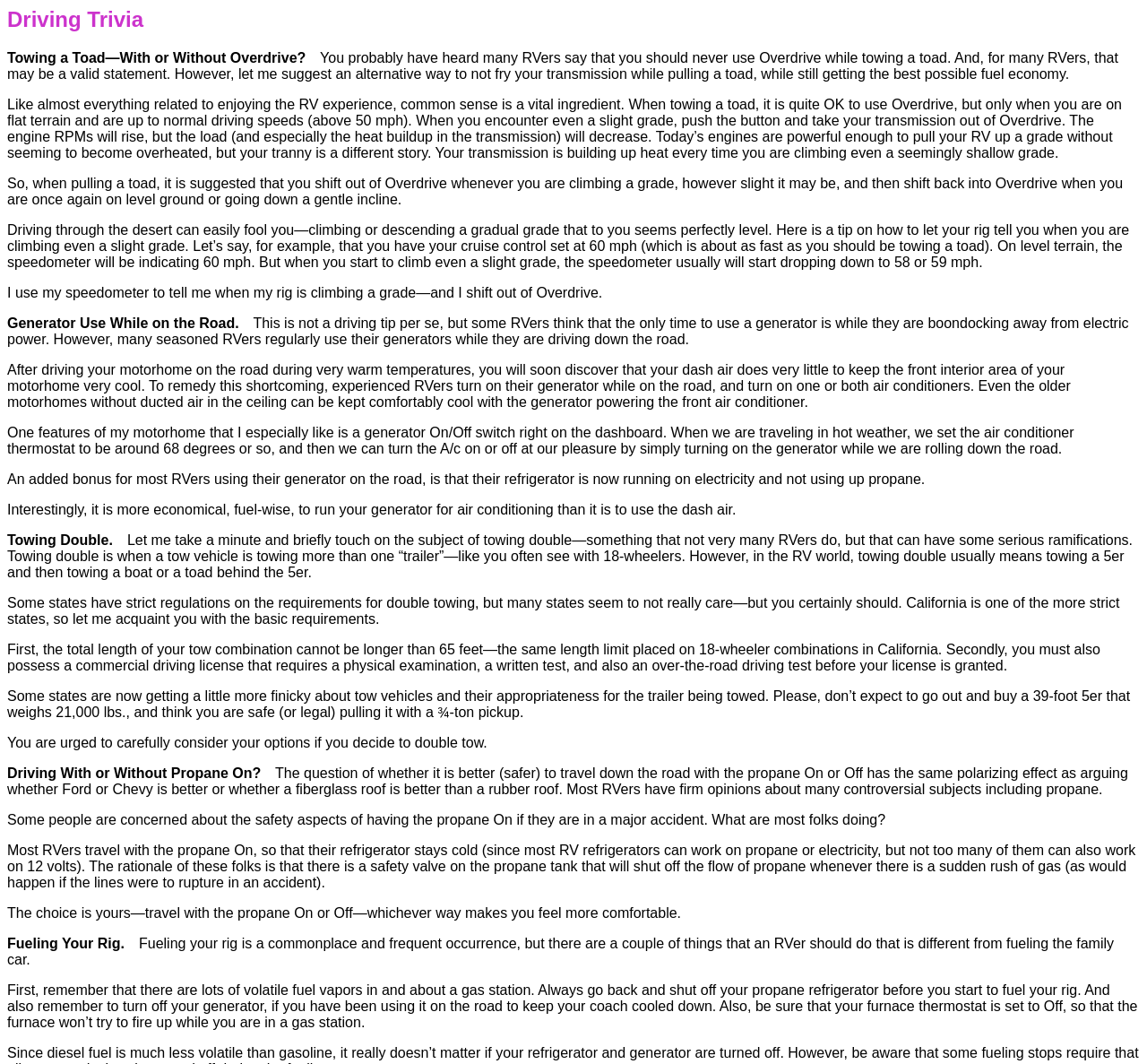What should you turn off before fueling your rig?
Respond to the question with a well-detailed and thorough answer.

The webpage advises RVers to turn off their propane refrigerator and generator before fueling their rig, as a safety precaution to avoid any potential risks or accidents at the gas station.